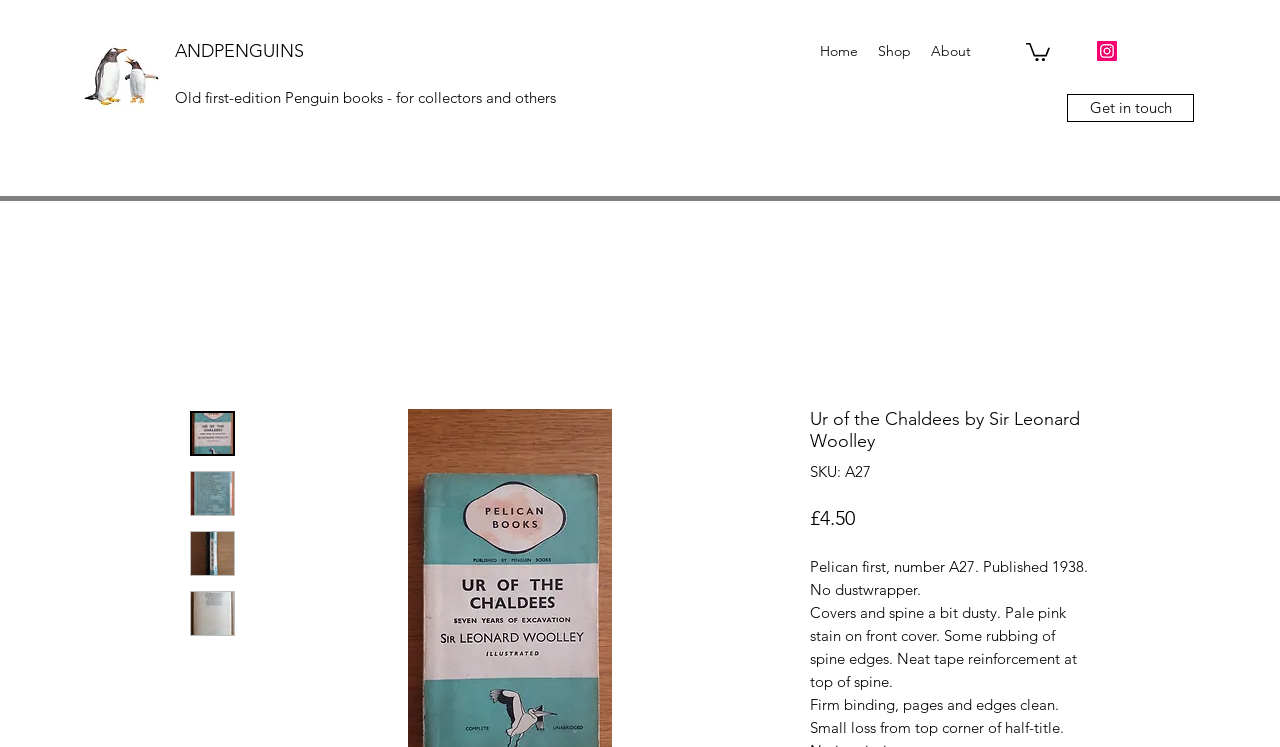Determine the bounding box coordinates for the UI element with the following description: "Get in touch". The coordinates should be four float numbers between 0 and 1, represented as [left, top, right, bottom].

[0.834, 0.126, 0.933, 0.164]